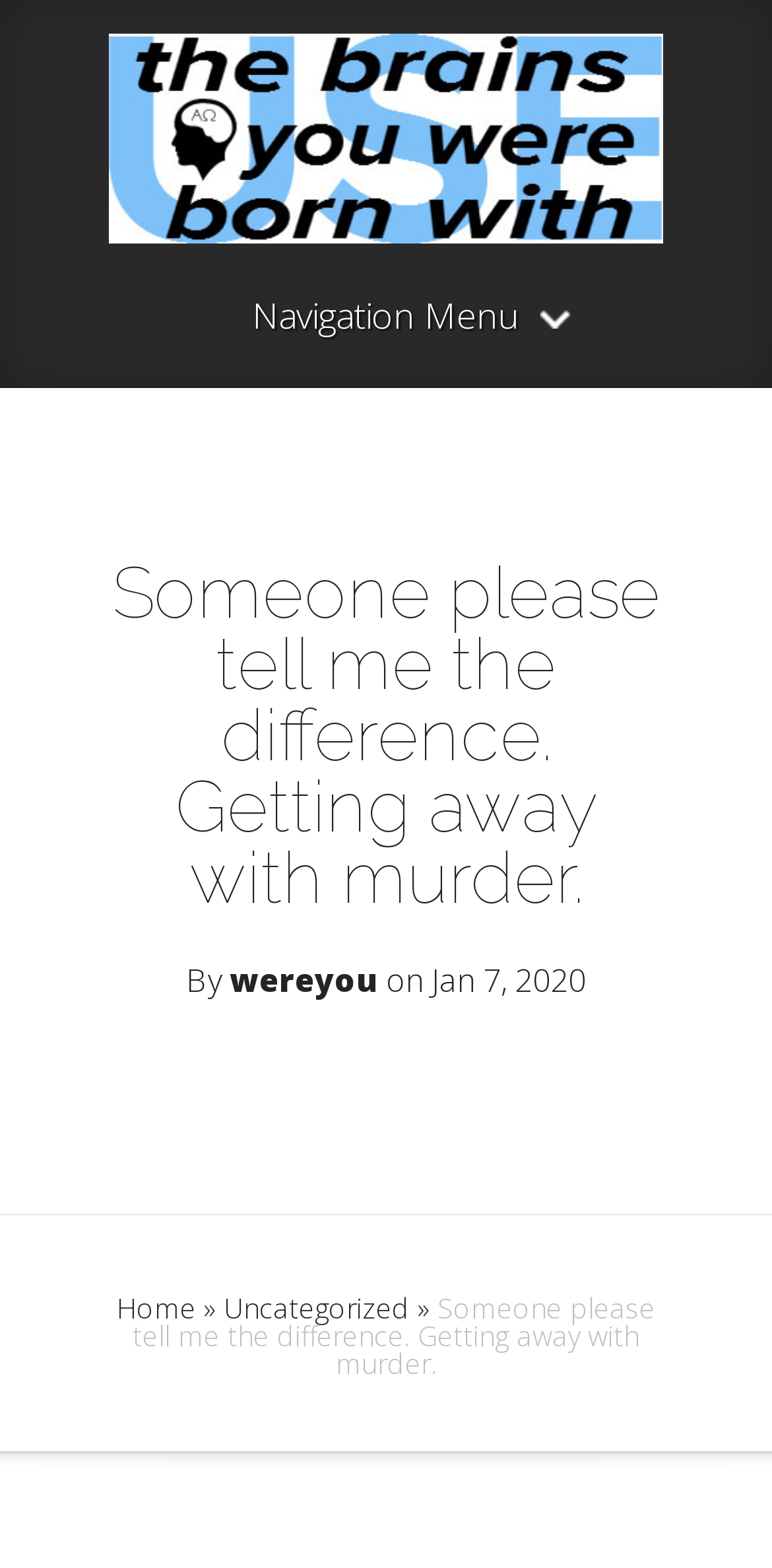Provide the bounding box coordinates in the format (top-left x, top-left y, bottom-right x, bottom-right y). All values are floating point numbers between 0 and 1. Determine the bounding box coordinate of the UI element described as: sales@InnovativePanel.com

None